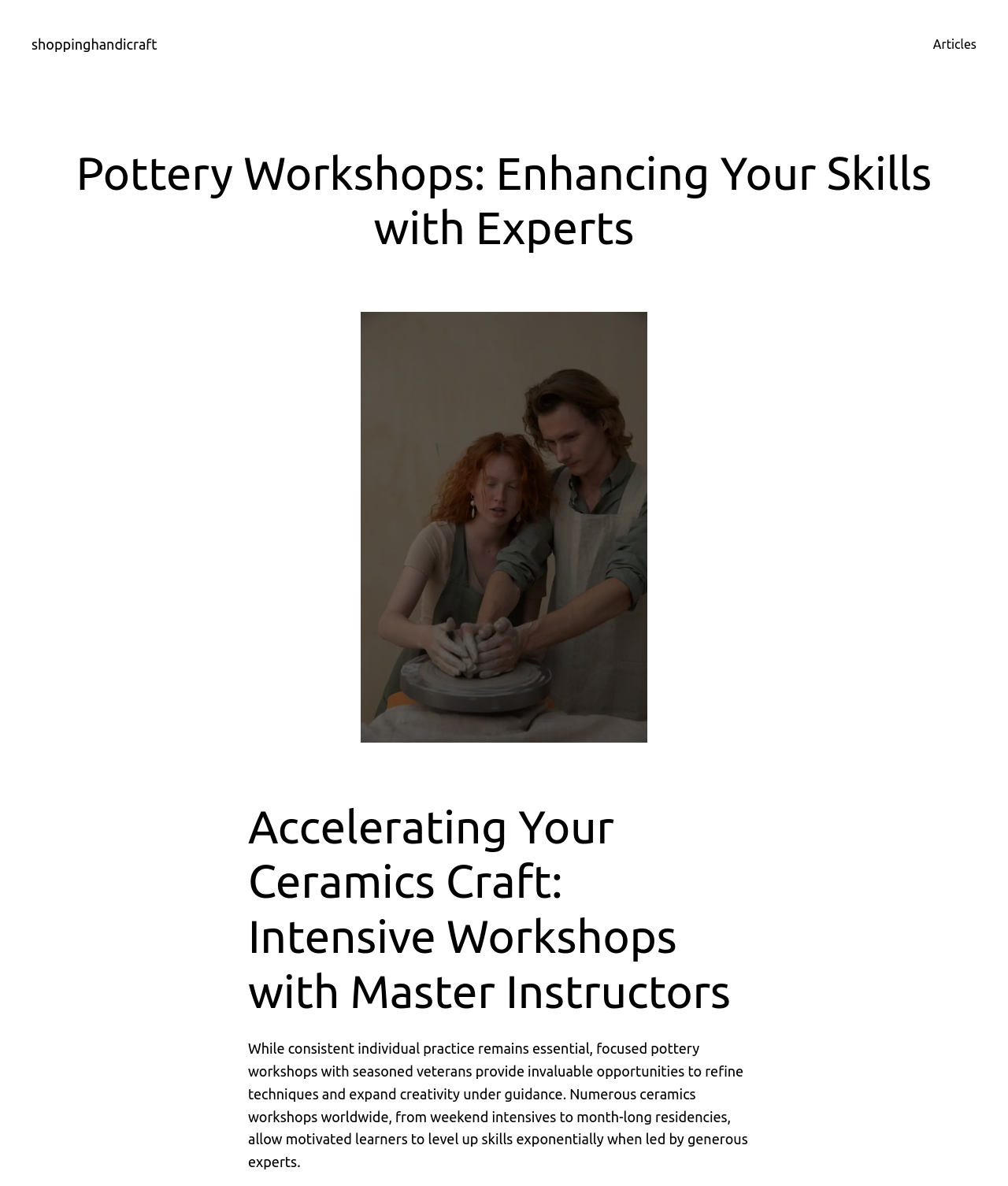Provide a thorough description of the webpage's content and layout.

The webpage is about pottery workshops led by master instructors, offering an opportunity to advance ceramics skills. At the top left of the page, there is a link to the website "shoppinghandicraft". On the top right, there is a navigation menu with a link to "Articles". 

Below the navigation menu, the main content of the page begins. The title "Pottery Workshops: Enhancing Your Skills with Experts" is prominently displayed. 

To the right of the title, there is an image of a couple creating a clay product on a potter's wheel, taking up a significant portion of the page. 

Below the image, there is a heading "Accelerating Your Ceramics Craft: Intensive Workshops with Master Instructors". Following this heading, there is a paragraph of text that explains the benefits of attending pottery workshops with experienced instructors, including refining techniques and expanding creativity.